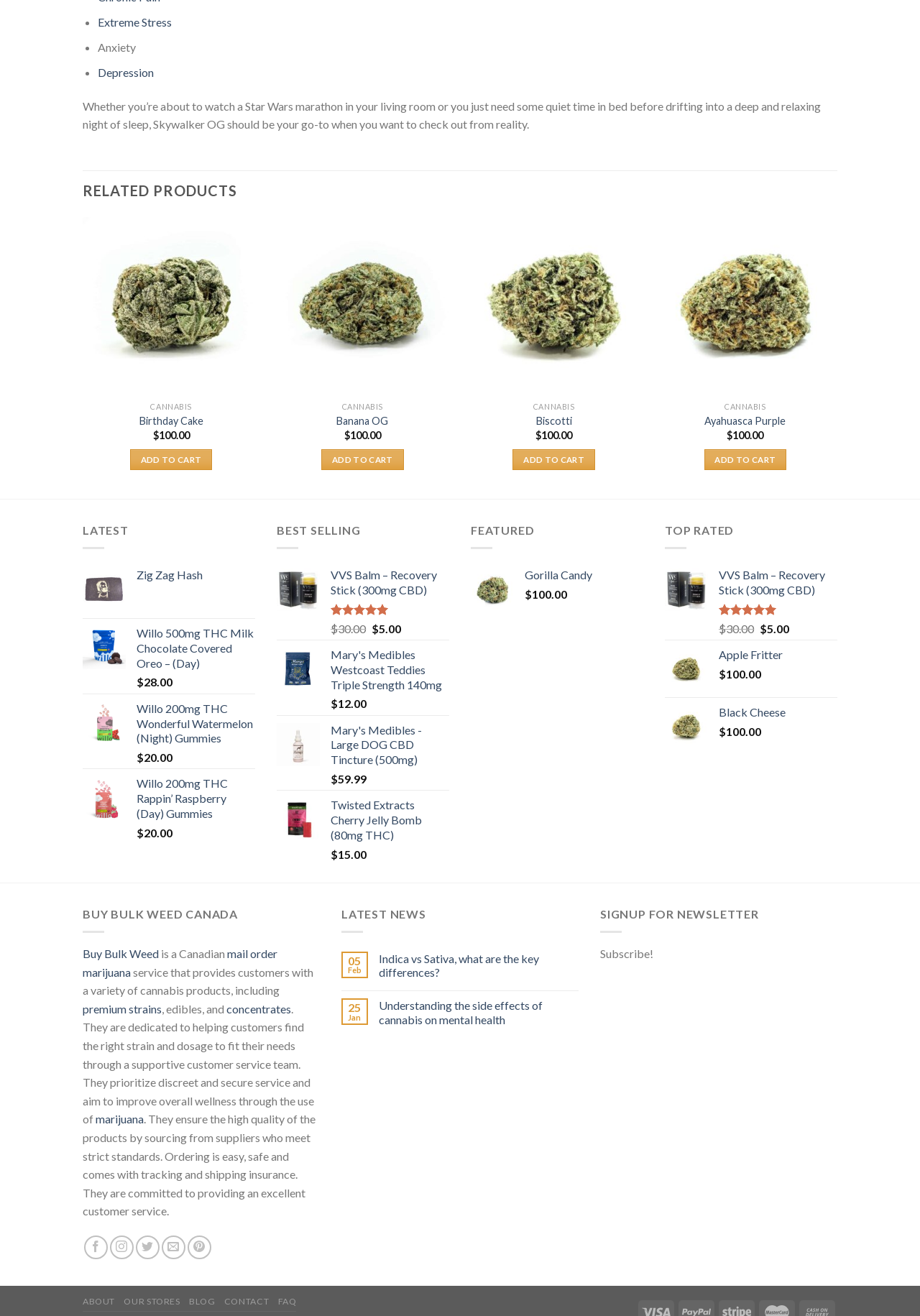Please identify the bounding box coordinates of the area I need to click to accomplish the following instruction: "Click the 'VVS Balm – Recovery Stick (300mg CBD)' link".

[0.359, 0.432, 0.488, 0.454]